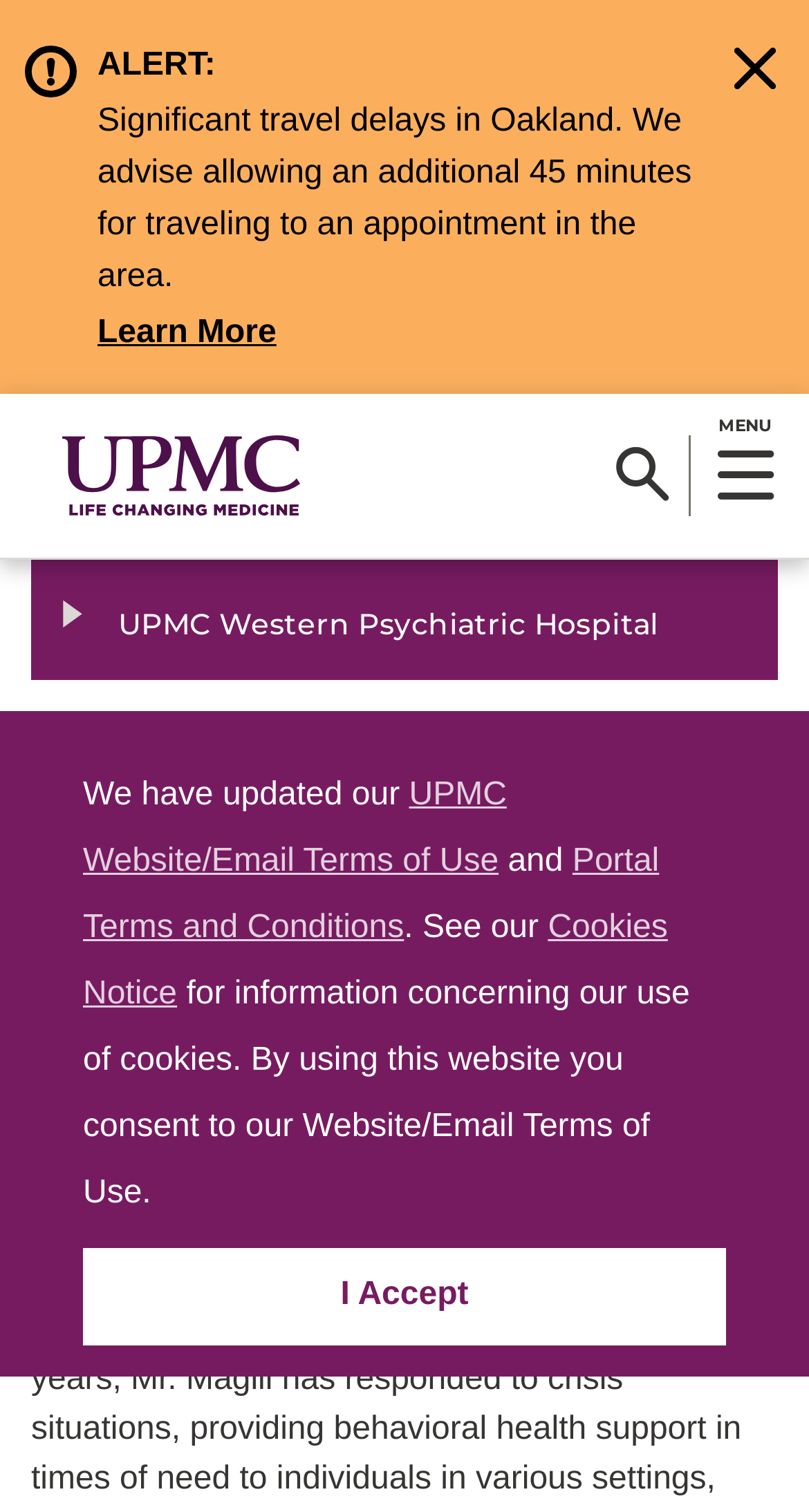Based on the image, give a detailed response to the question: Who is featured on the webpage?

I found the answer by looking at the main content section of the webpage, where I saw a heading element with the text 'Jeffrey D. Magill, MS', which suggests that he is one of the experts featured on the webpage.